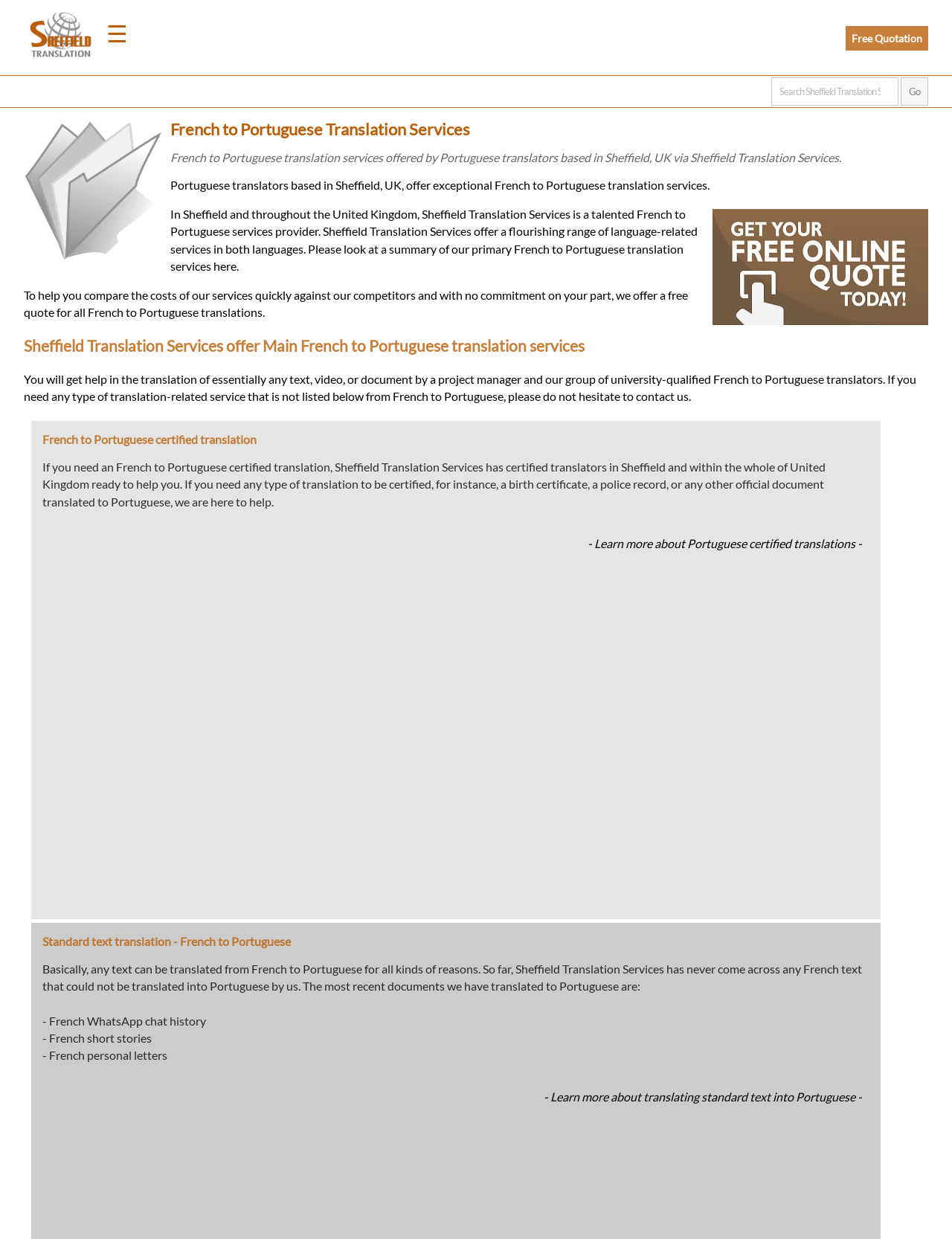Please identify the bounding box coordinates for the region that you need to click to follow this instruction: "Click the menu button".

[0.1, 0.006, 0.146, 0.048]